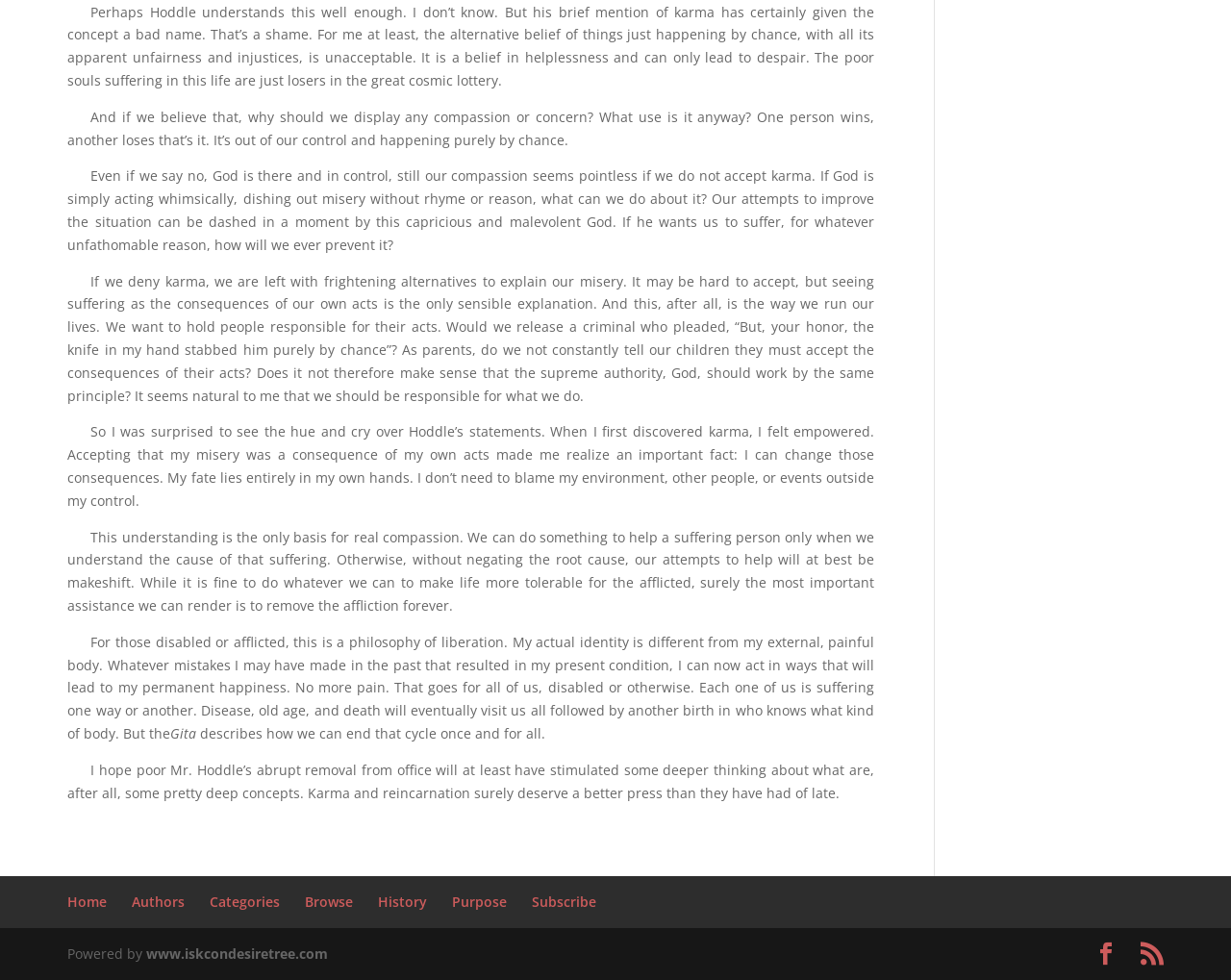Please answer the following query using a single word or phrase: 
What is the main topic of the article?

Karma